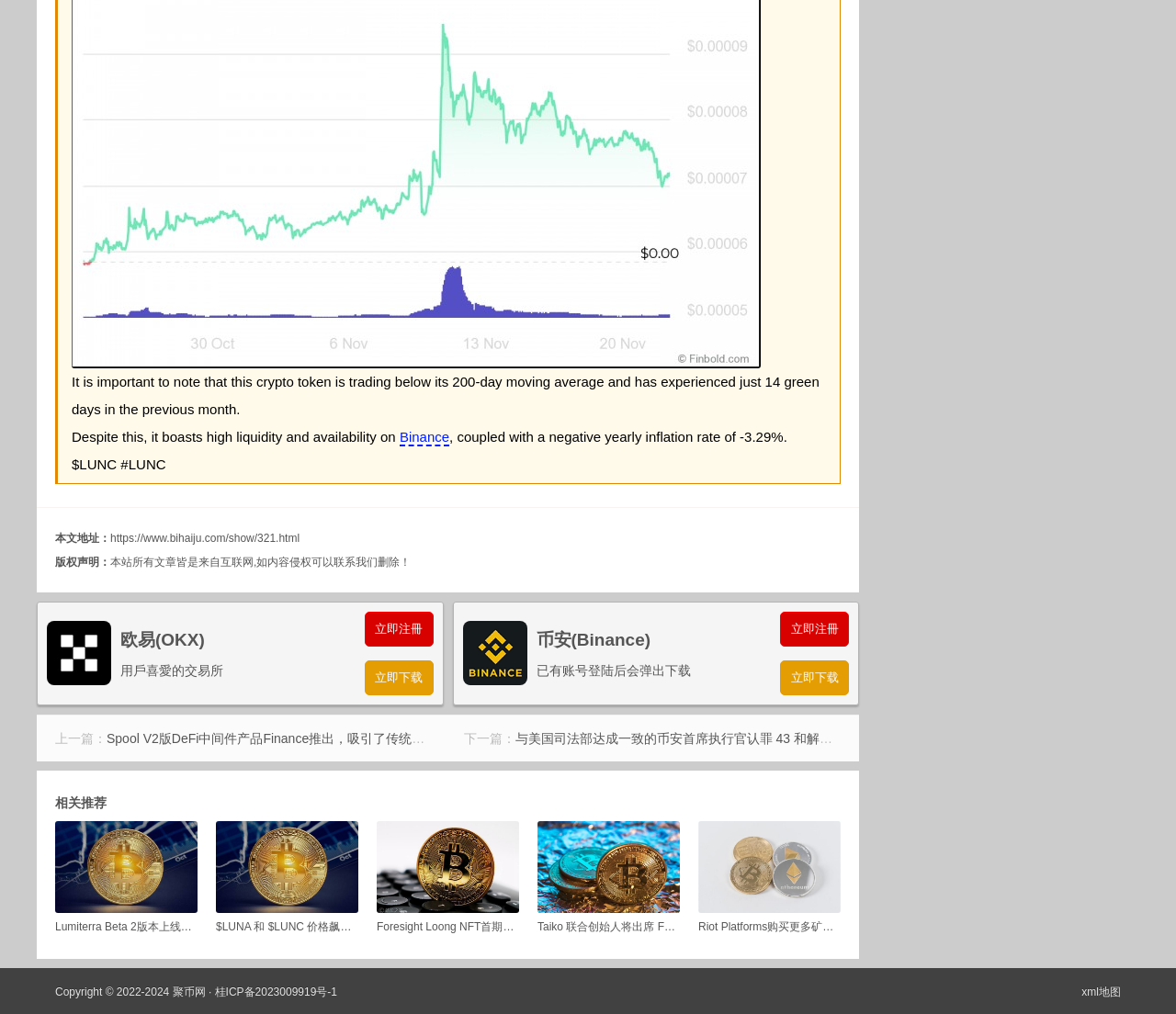Identify the bounding box coordinates of the region that needs to be clicked to carry out this instruction: "Click the '立即注冊' button on OKX". Provide these coordinates as four float numbers ranging from 0 to 1, i.e., [left, top, right, bottom].

[0.31, 0.603, 0.368, 0.637]